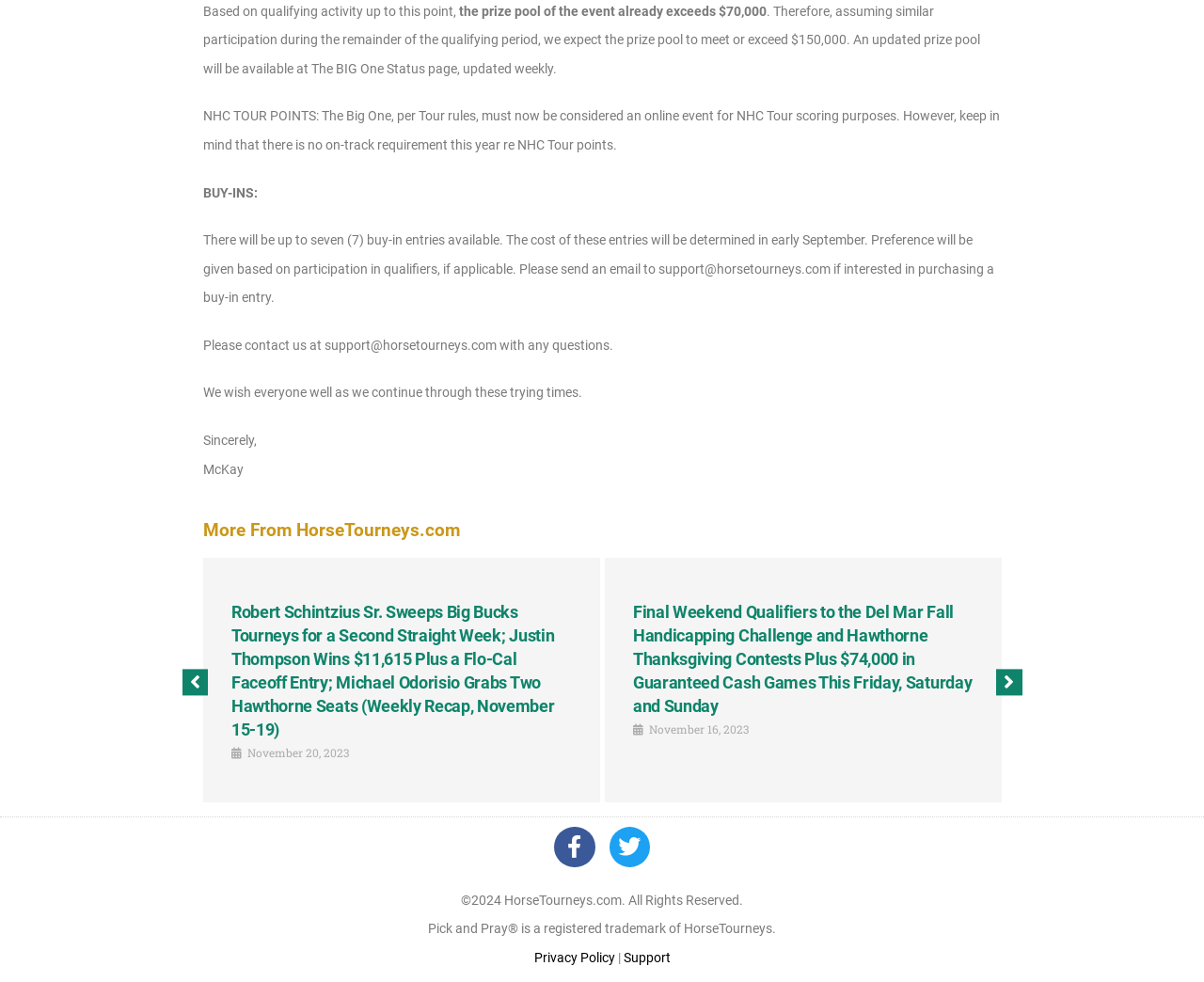Answer the following inquiry with a single word or phrase:
What is the date of the weekly recap?

November 15-19